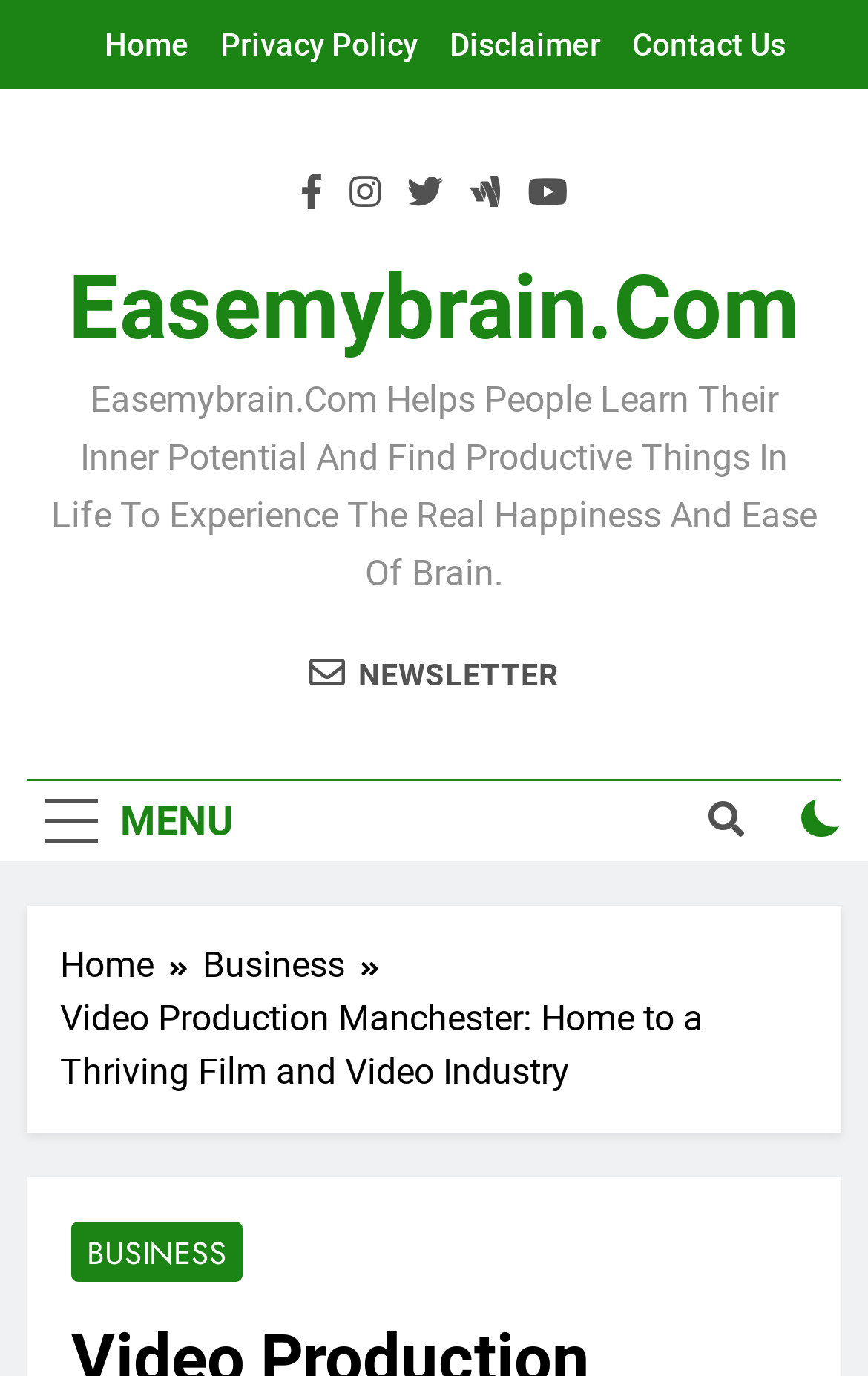Offer a meticulous description of the webpage's structure and content.

The webpage is about video production in Manchester, with a focus on the city's thriving film and video industry. At the top, there are four links: "Home", "Privacy Policy", "Disclaimer", and "Contact Us", aligned horizontally and evenly spaced. Below these links, there are five social media icons, also aligned horizontally.

On the left side, there is a logo "Easemybrain.Com" with a descriptive text that summarizes the website's purpose, which is to help people learn their inner potential and find productive things in life to experience real happiness and ease of brain.

In the middle of the page, there is a prominent link "NEWSLETTER" with an envelope icon. Below this link, there is a "MENU" button, which is not expanded. On the right side of the "MENU" button, there is a search icon and a checkbox.

Further down, there is a navigation section labeled "Breadcrumbs" that displays the webpage's hierarchy. It consists of three links: "Home" with a right arrow icon, "Business" with a right arrow icon, and a static text "Video Production Manchester: Home to a Thriving Film and Video Industry". The last link "BUSINESS" is located at the bottom of the page.

Overall, the webpage has a clean and organized structure, with clear headings and concise text, making it easy to navigate and understand.